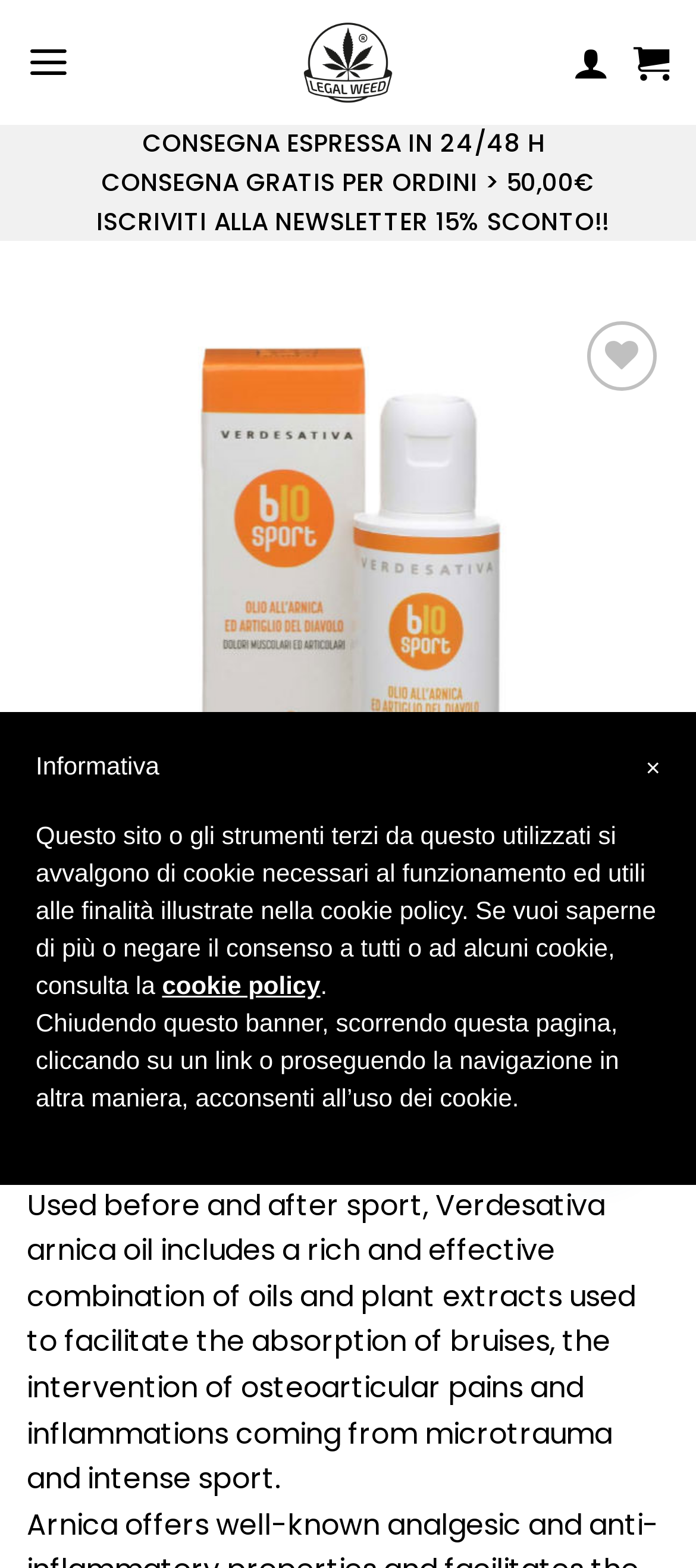How can I contact the website? Refer to the image and provide a one-word or short phrase answer.

Phone or Whatsapp